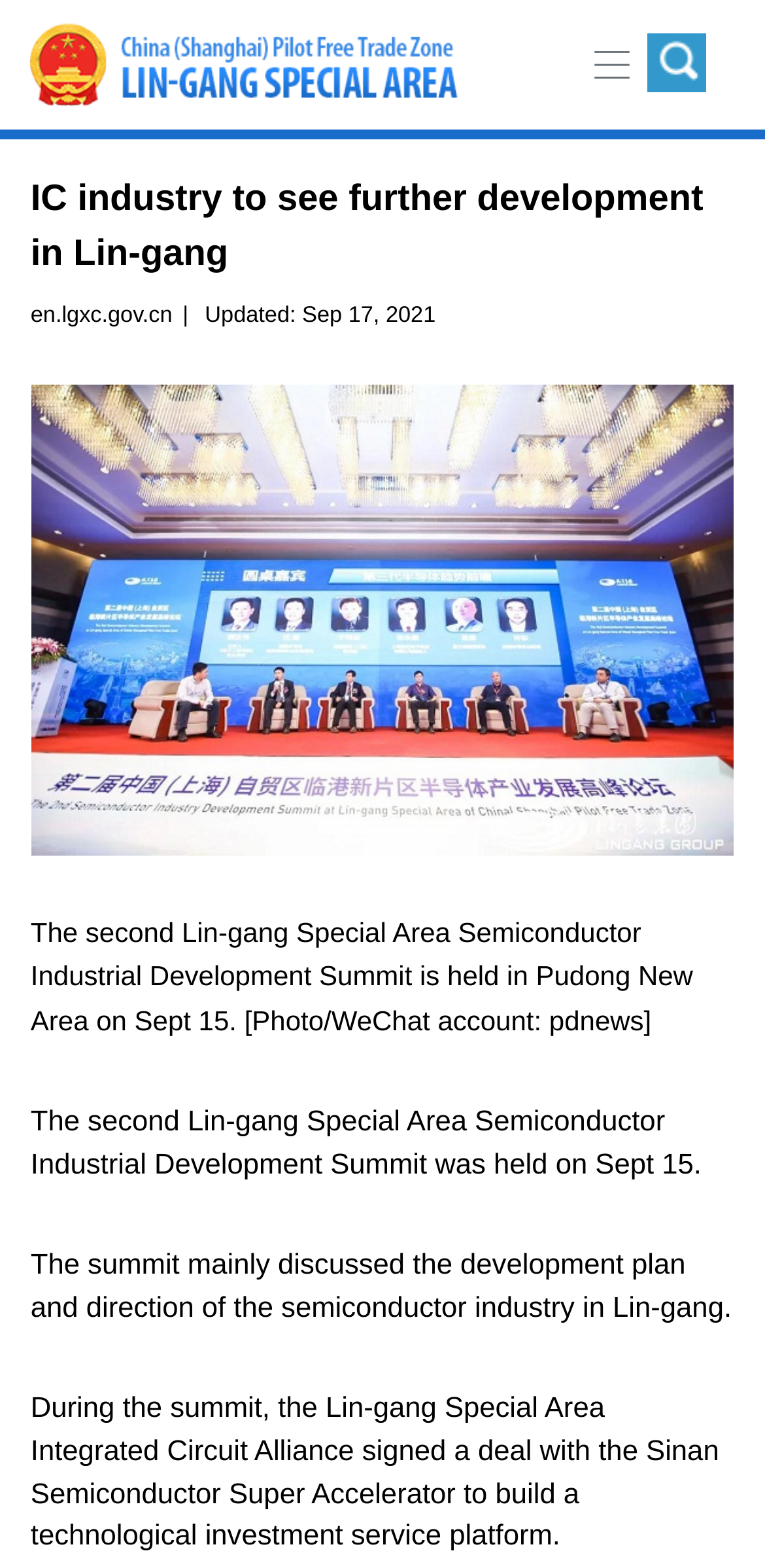What is the topic of the summit?
Based on the image, answer the question in a detailed manner.

By reading the text, I found that the summit is about the development plan and direction of the semiconductor industry in Lin-gang, which is mentioned in the paragraph starting with 'The summit mainly discussed...'.